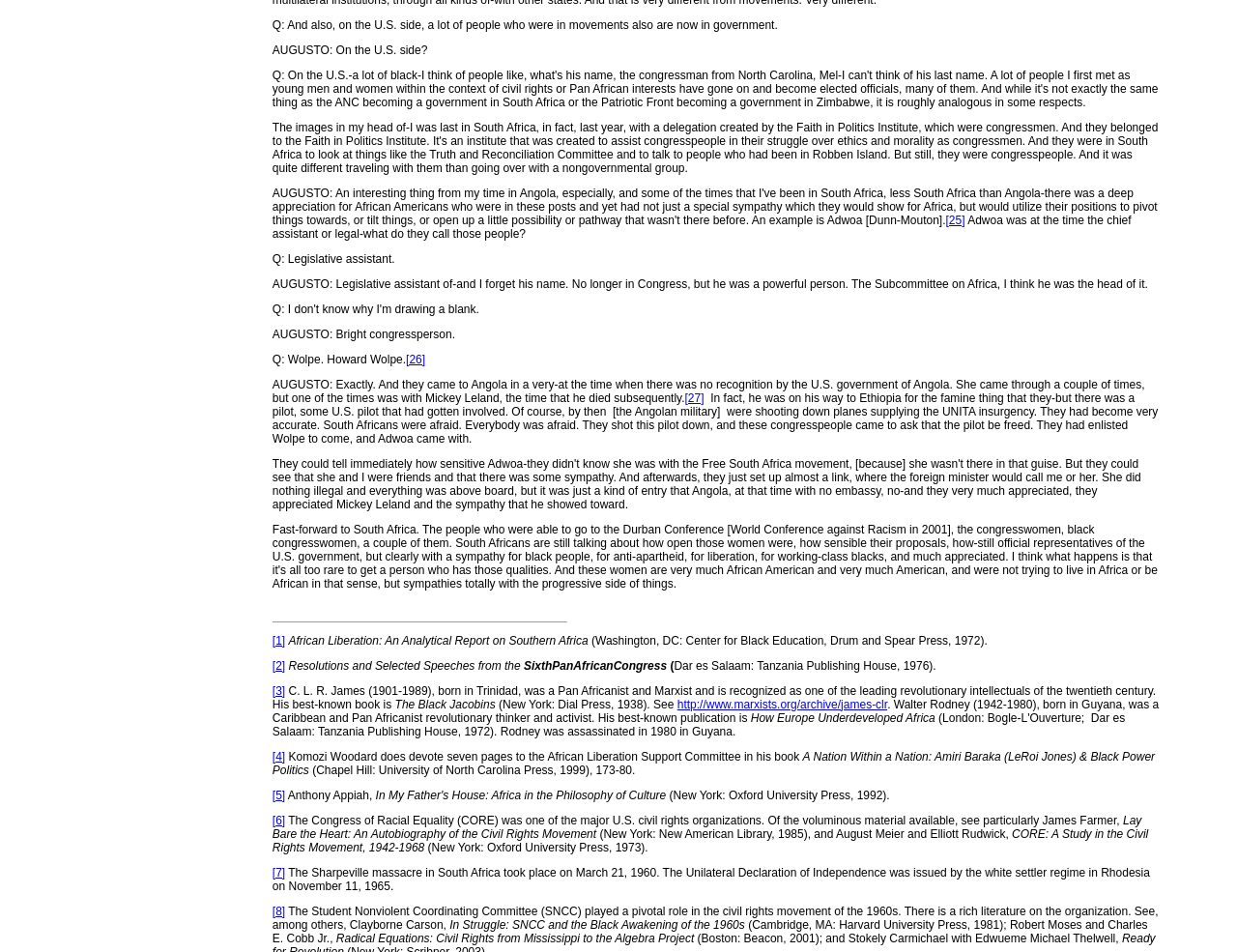Locate the bounding box of the user interface element based on this description: "http://www.marxists.org/archive/james-clr".

[0.547, 0.732, 0.717, 0.747]